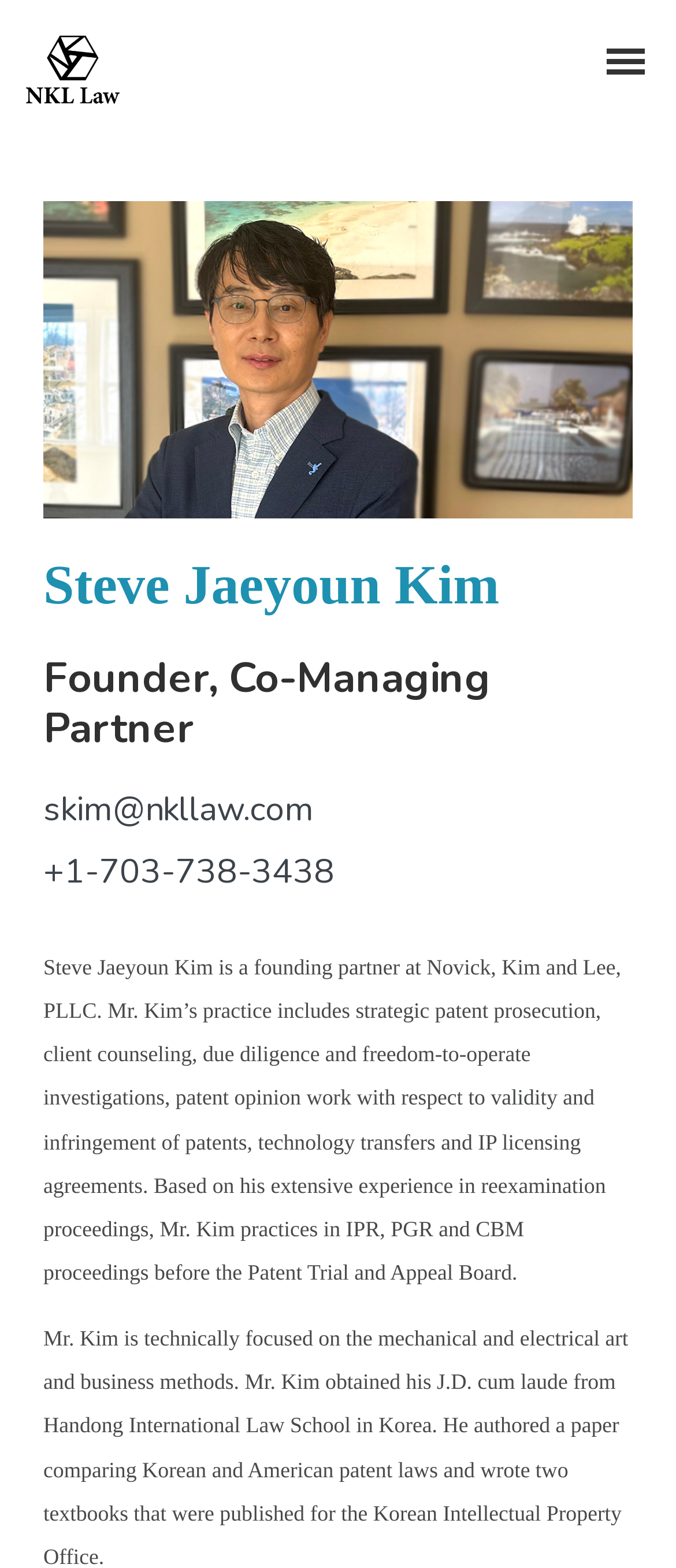What languages are available on the website?
Look at the image and answer the question with a single word or phrase.

English, Korean, Chinese, Japanese